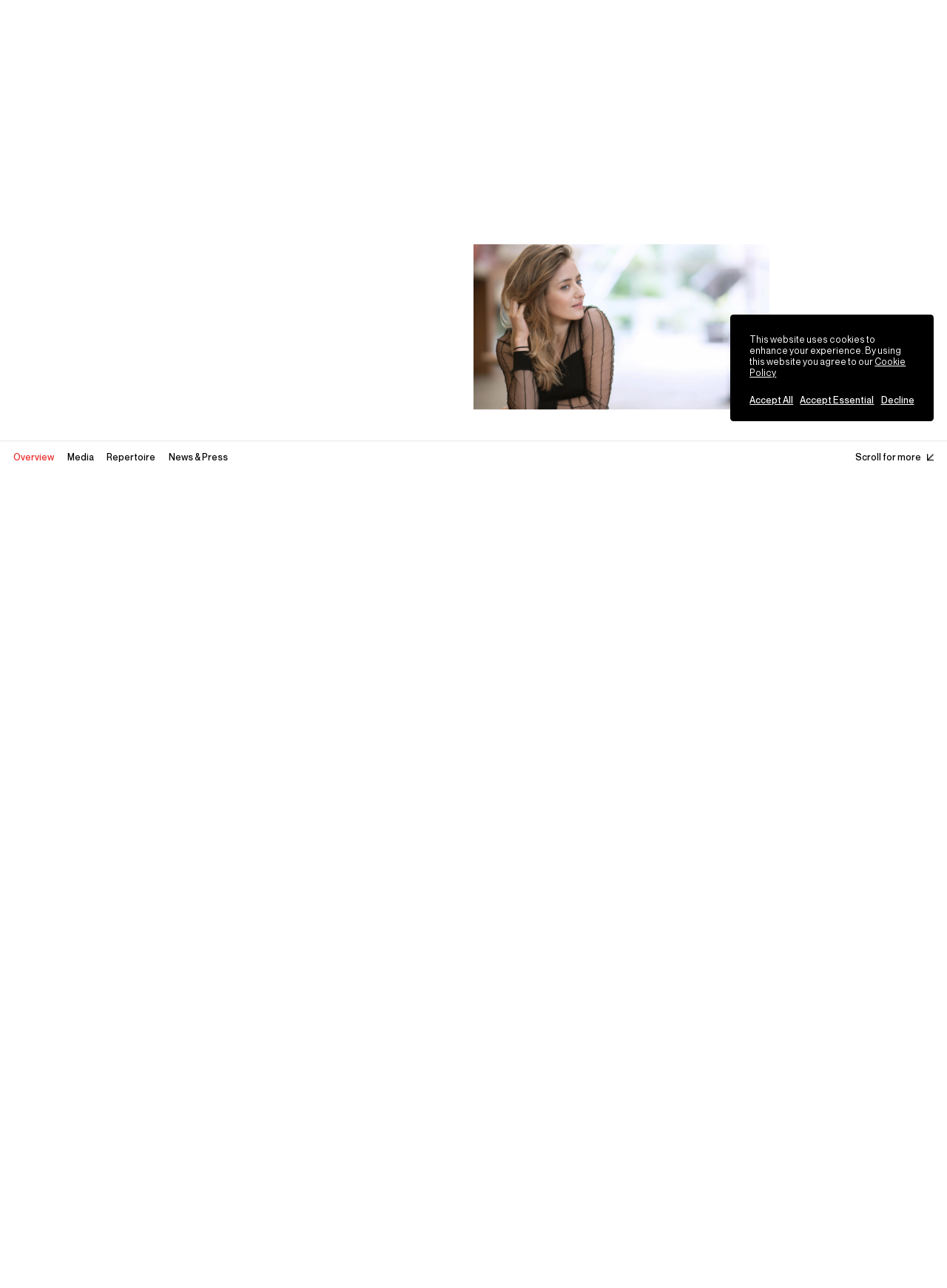Refer to the element description Company News and identify the corresponding bounding box in the screenshot. Format the coordinates as (top-left x, top-left y, bottom-right x, bottom-right y) with values in the range of 0 to 1.

[0.197, 0.216, 0.268, 0.224]